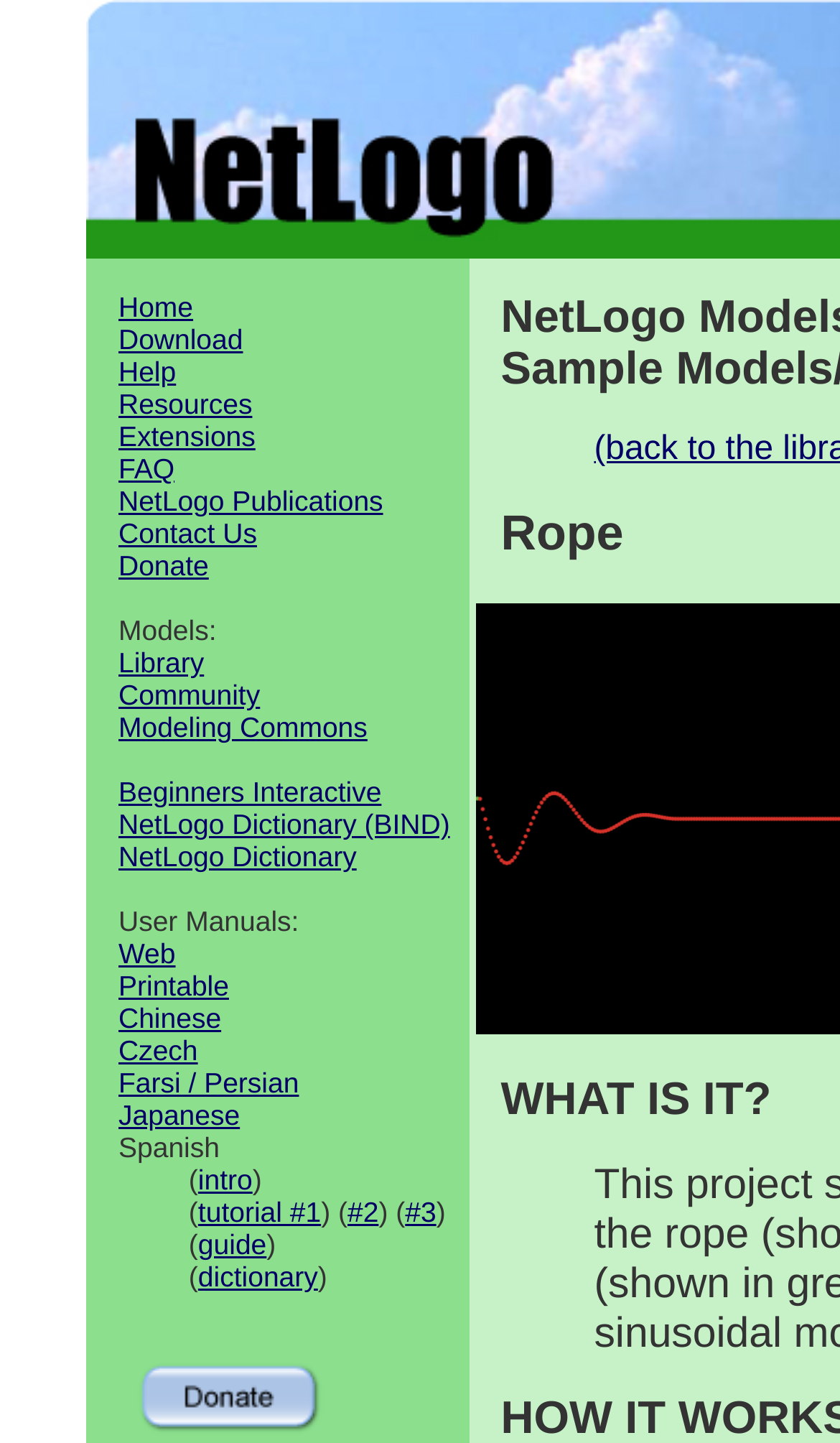Find and provide the bounding box coordinates for the UI element described here: "Shanty Brewery". The coordinates should be given as four float numbers between 0 and 1: [left, top, right, bottom].

None